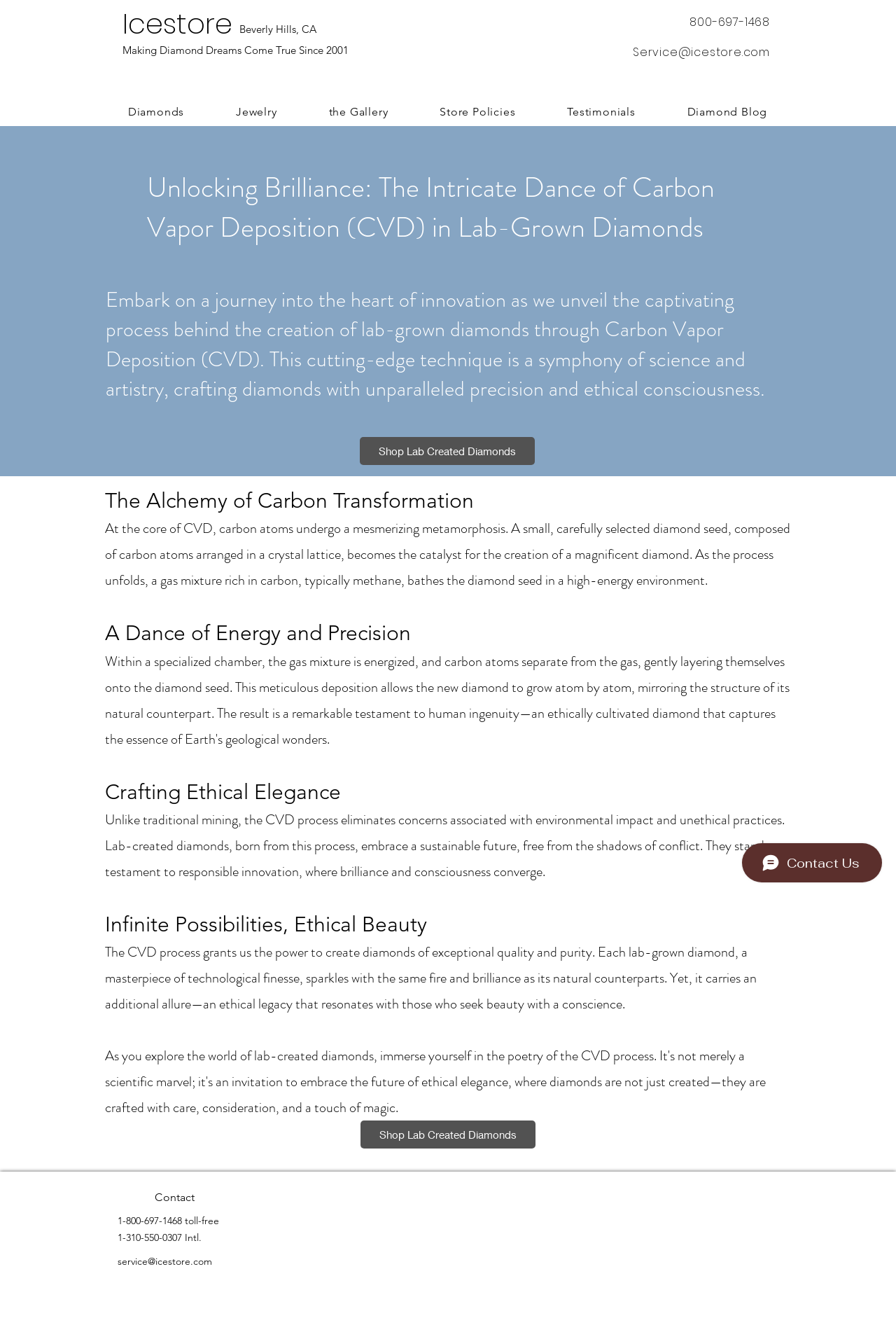Extract the bounding box coordinates for the UI element described by the text: "Jewelry". The coordinates should be in the form of [left, top, right, bottom] with values between 0 and 1.

[0.238, 0.074, 0.335, 0.094]